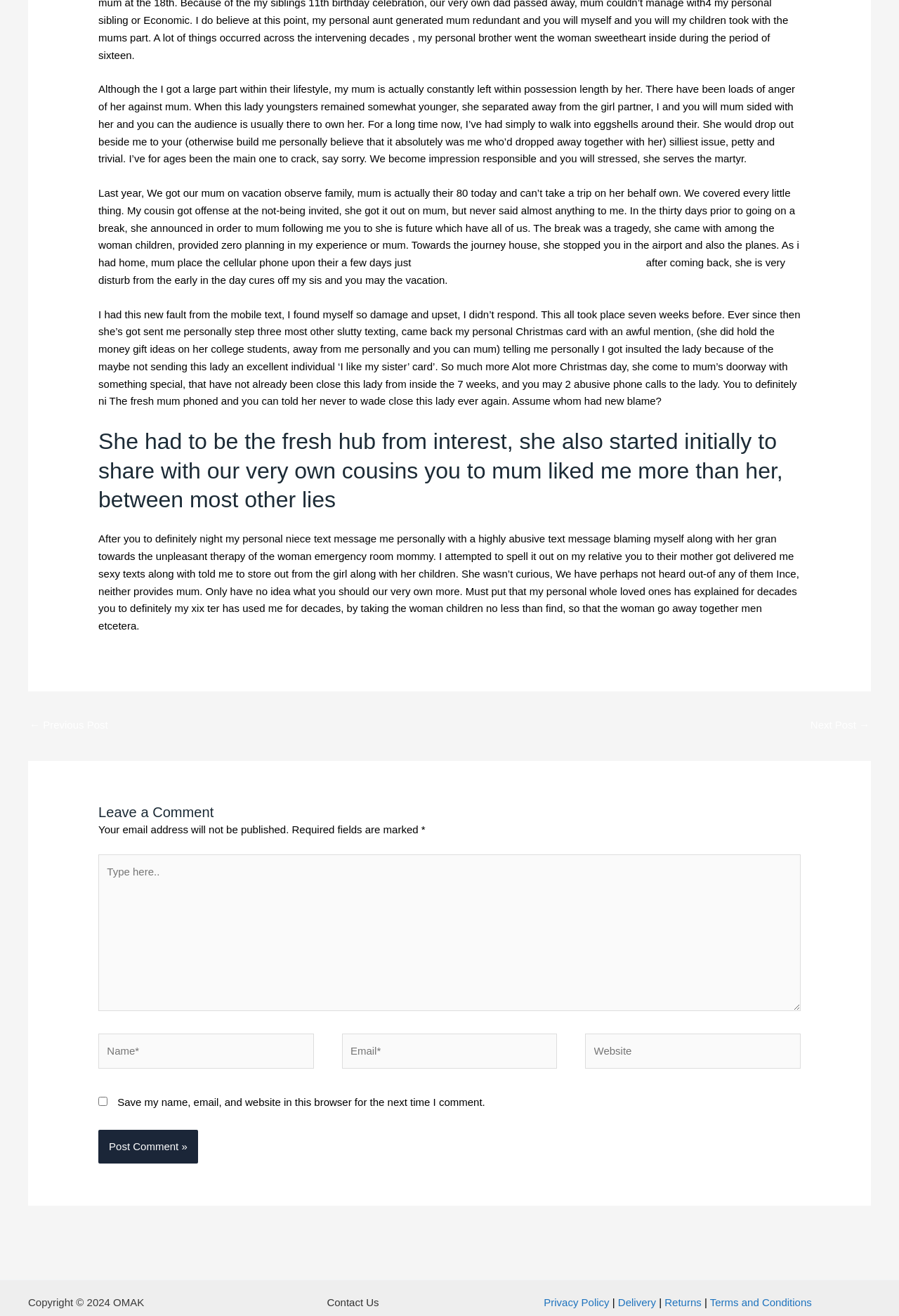Identify the bounding box for the described UI element. Provide the coordinates in (top-left x, top-left y, bottom-right x, bottom-right y) format with values ranging from 0 to 1: name="submit" value="Post Comment »"

[0.109, 0.858, 0.22, 0.884]